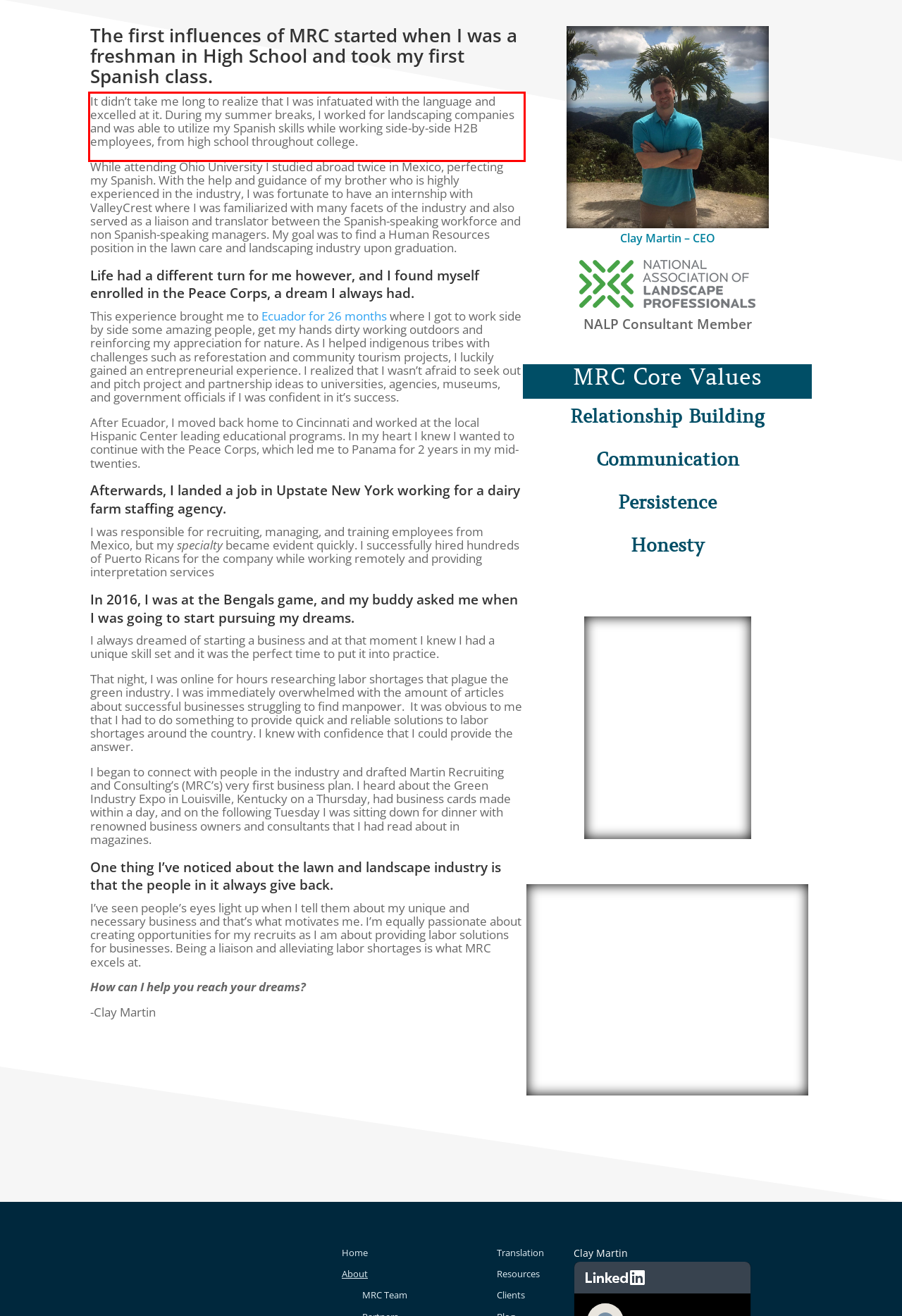Using the provided webpage screenshot, recognize the text content in the area marked by the red bounding box.

It didn’t take me long to realize that I was infatuated with the language and excelled at it. During my summer breaks, I worked for landscaping companies and was able to utilize my Spanish skills while working side-by-side H2B employees, from high school throughout college.